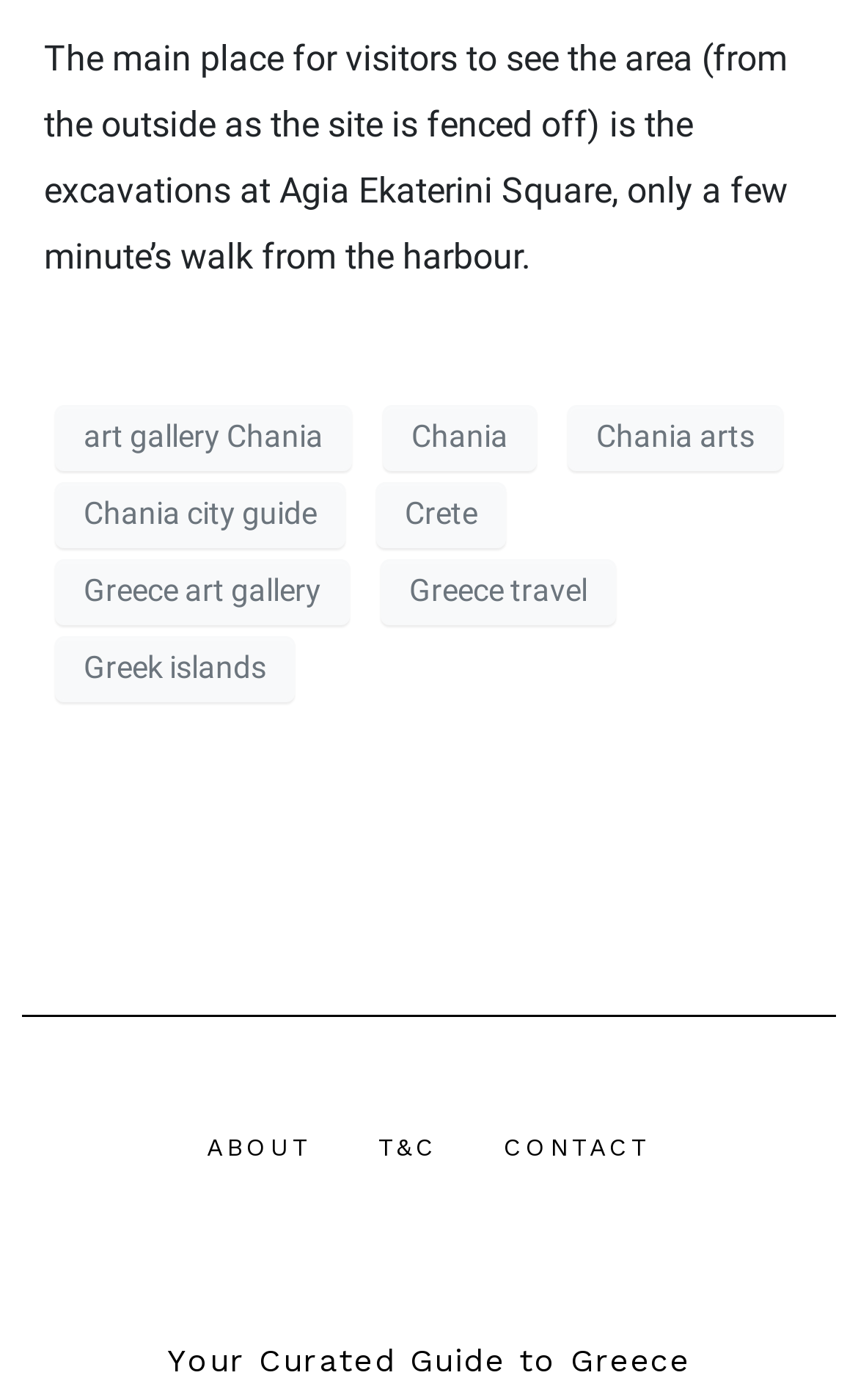Where is the 'CONTACT' link located?
Using the information from the image, give a concise answer in one word or a short phrase.

Bottom right